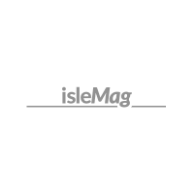What is the case of the letters in the logo?
Refer to the image and provide a one-word or short phrase answer.

Lowercase